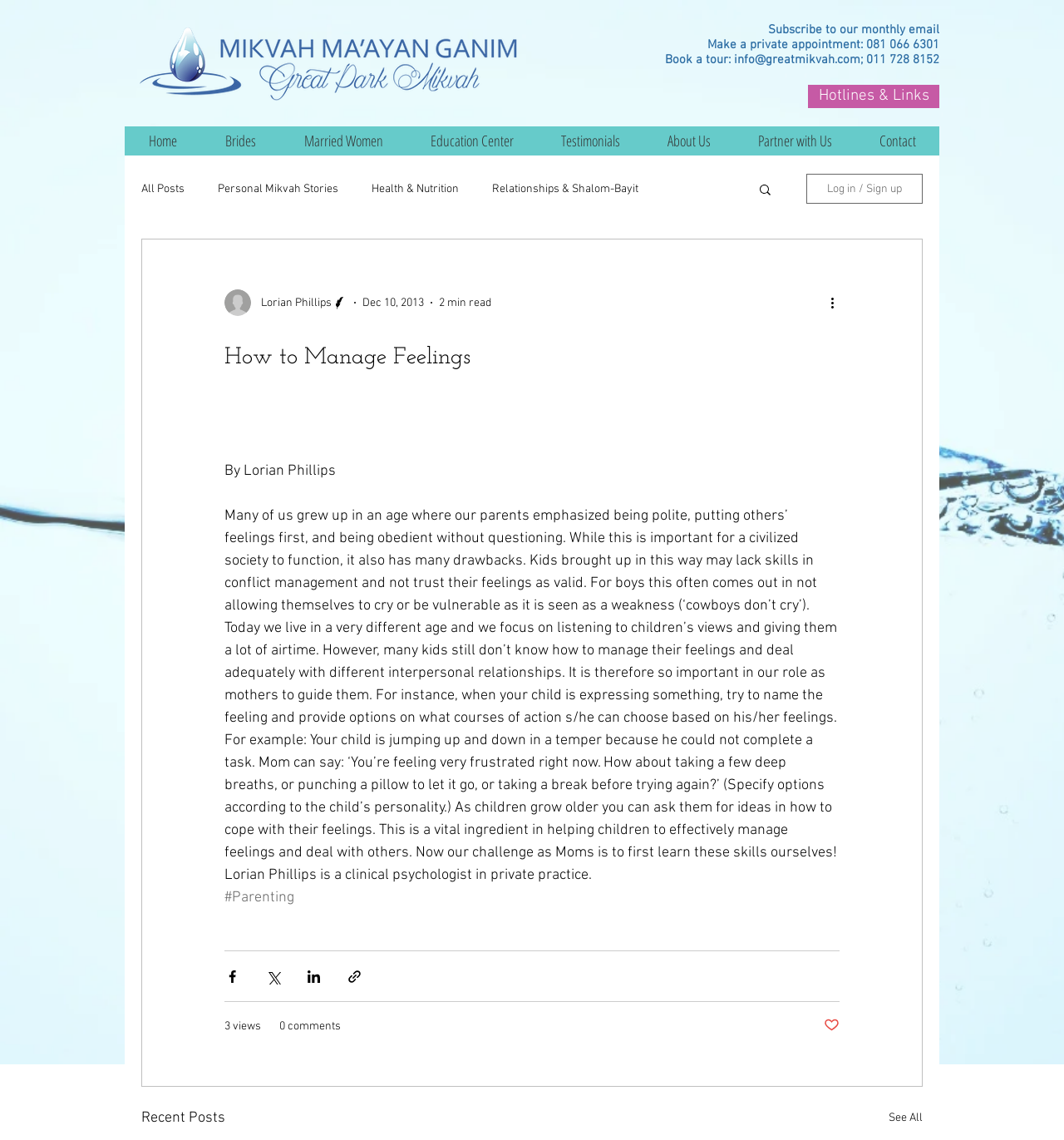Pinpoint the bounding box coordinates for the area that should be clicked to perform the following instruction: "Make a private appointment".

[0.665, 0.033, 0.883, 0.046]